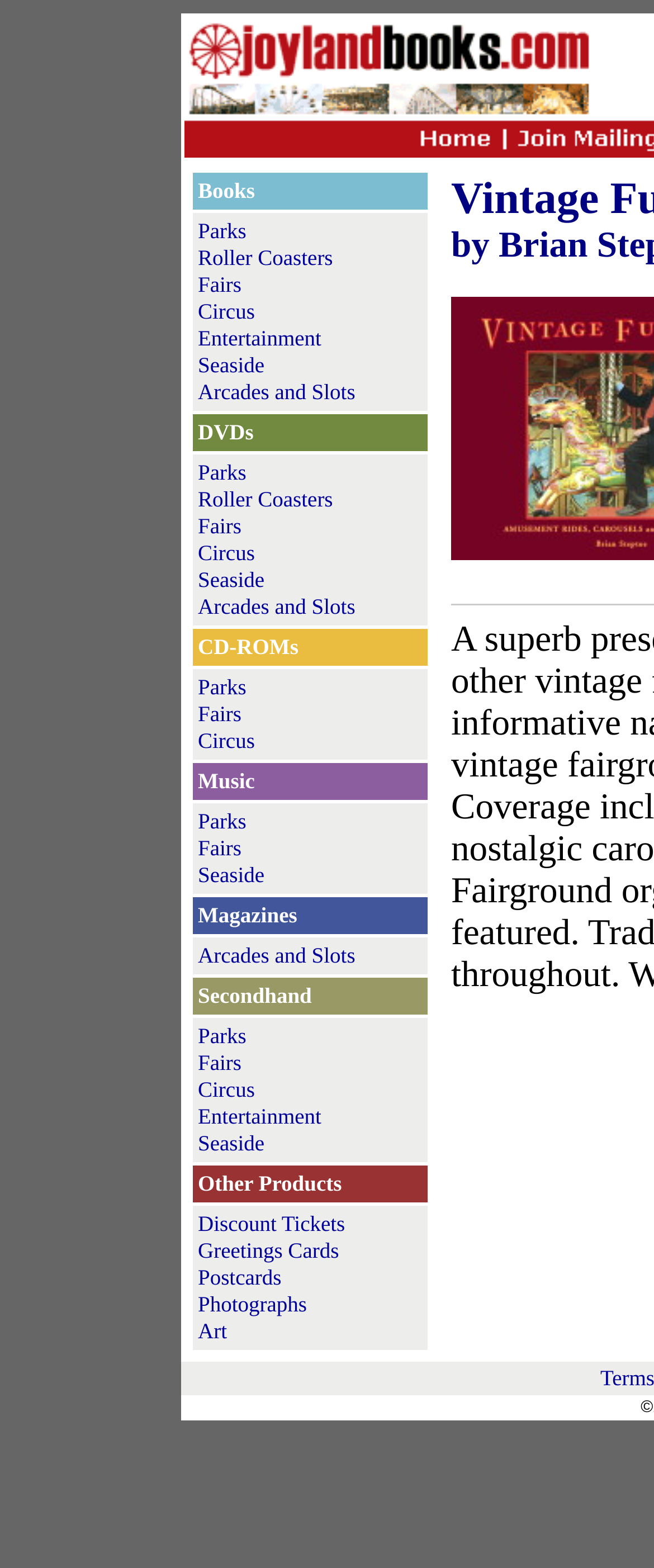How many categories are listed on the webpage?
Using the image as a reference, answer the question with a short word or phrase.

13